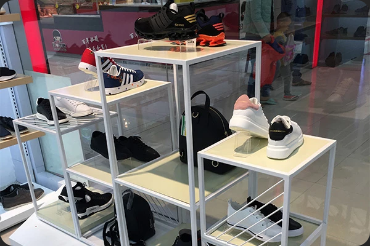What type of shoes are on display?
Answer the question with a detailed explanation, including all necessary information.

The caption specifically states that the image showcases a variety of casual shoes, which implies that the store specializes in casual footwear rather than formal or athletic shoes.